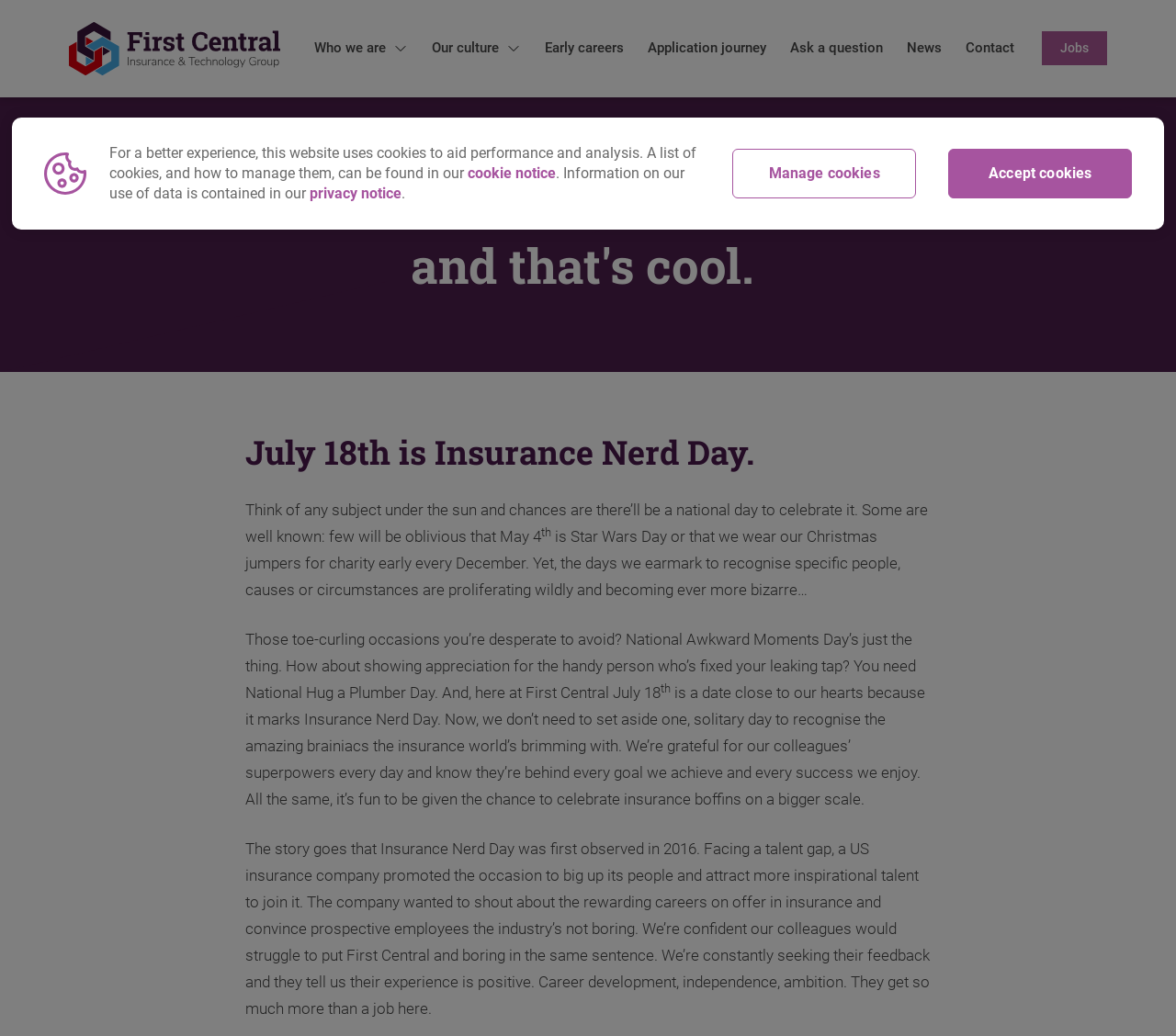Answer this question in one word or a short phrase: What is the tone of the article?

Informative and celebratory